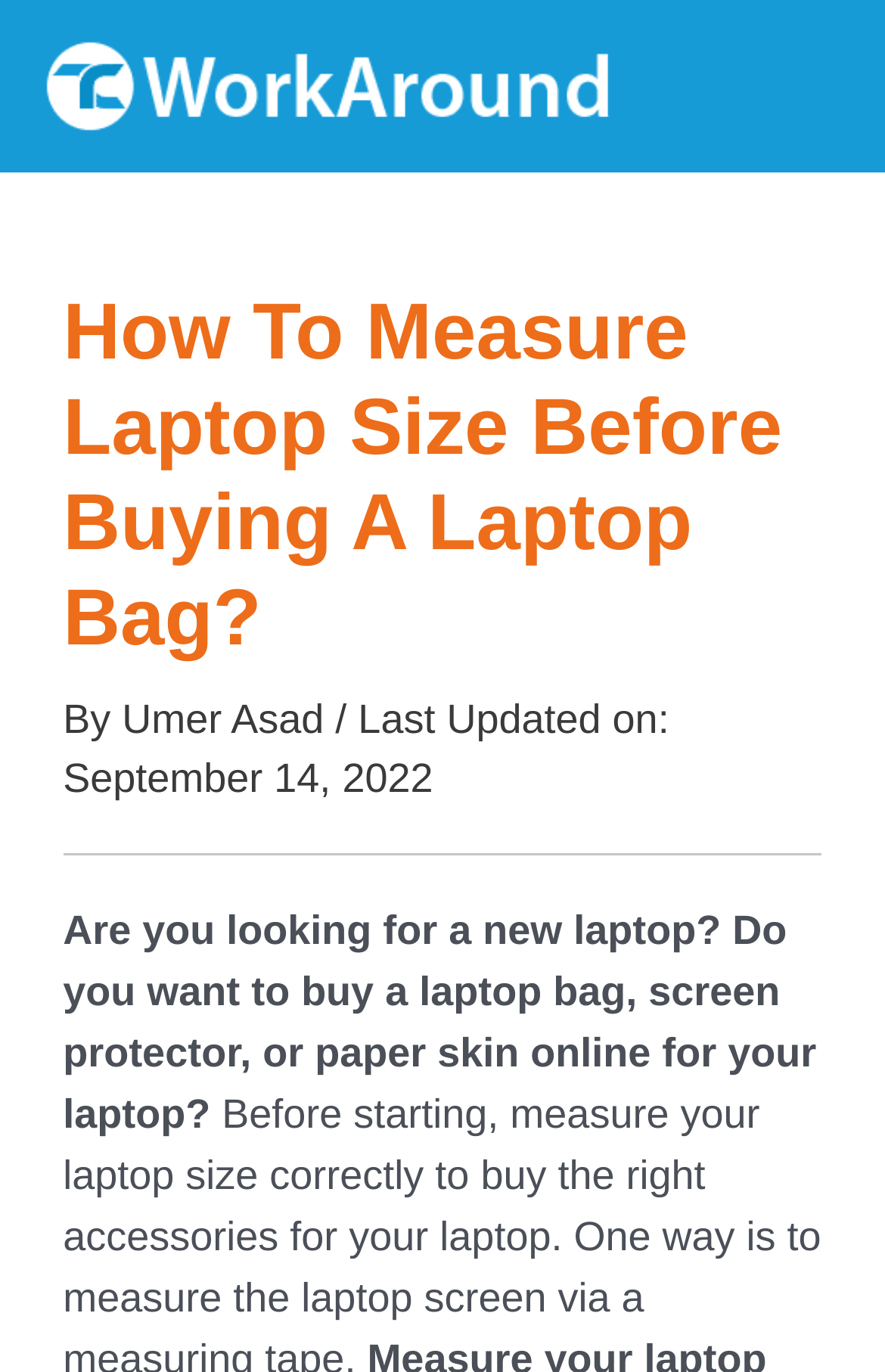Determine the webpage's heading and output its text content.

How To Measure Laptop Size Before Buying A Laptop Bag?